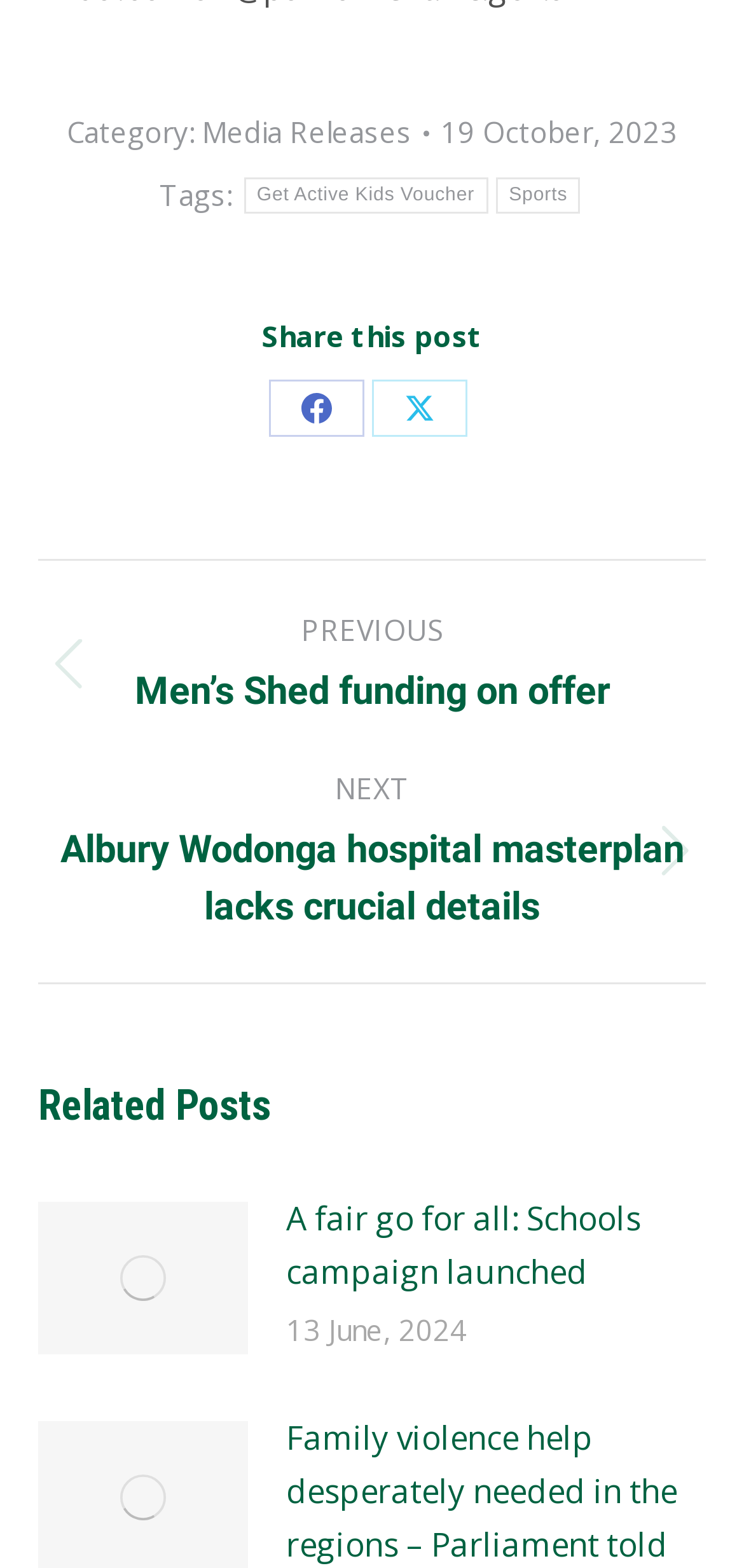Determine the bounding box coordinates for the area that needs to be clicked to fulfill this task: "Share on Facebook". The coordinates must be given as four float numbers between 0 and 1, i.e., [left, top, right, bottom].

[0.362, 0.242, 0.49, 0.279]